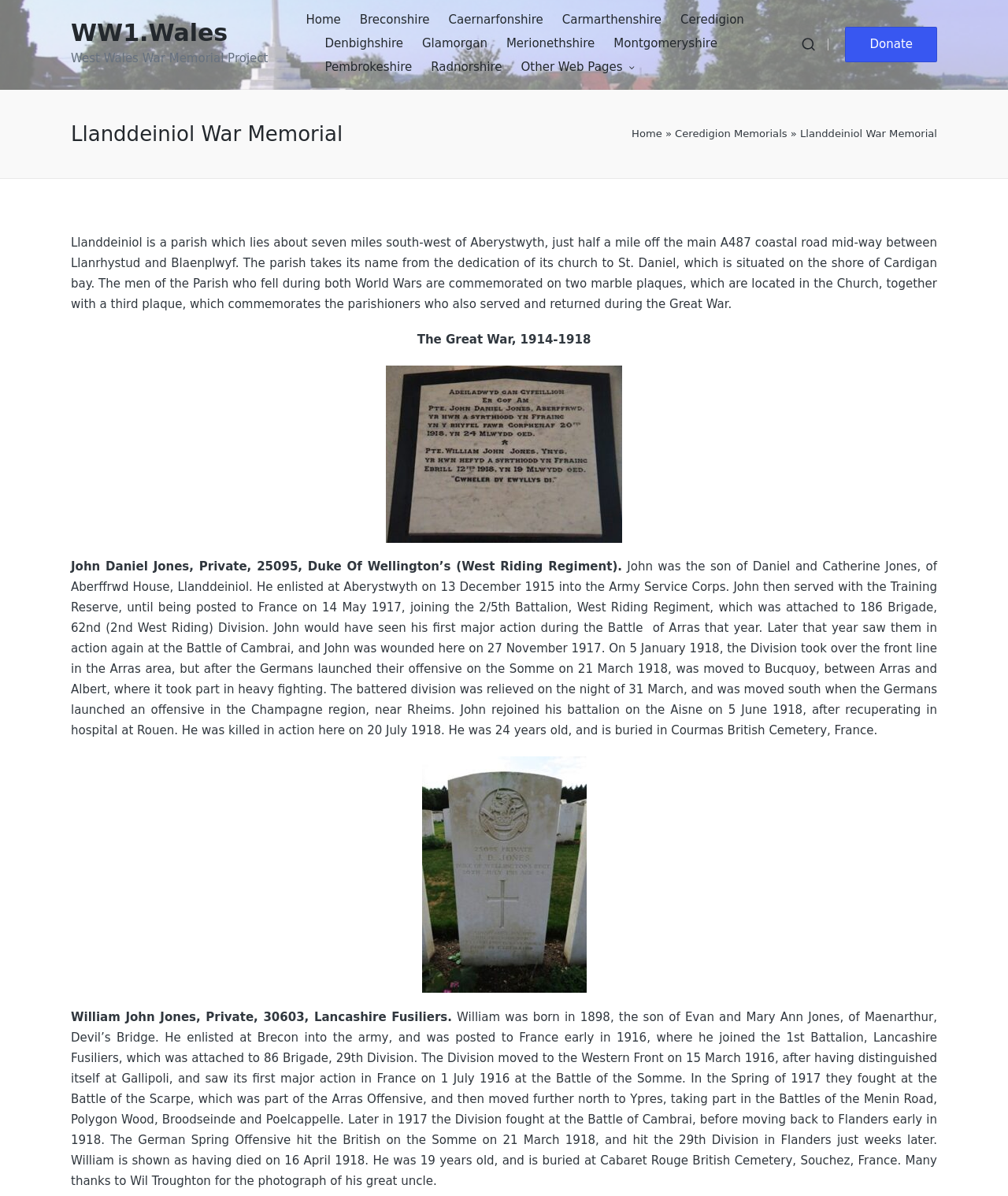Review the image closely and give a comprehensive answer to the question: What is the name of the church where the marble plaques are located?

The webpage mentions that the parish takes its name from the dedication of its church to St. Daniel, and the marble plaques are located in the Church, so it can be inferred that the church is St. Daniel's Church.